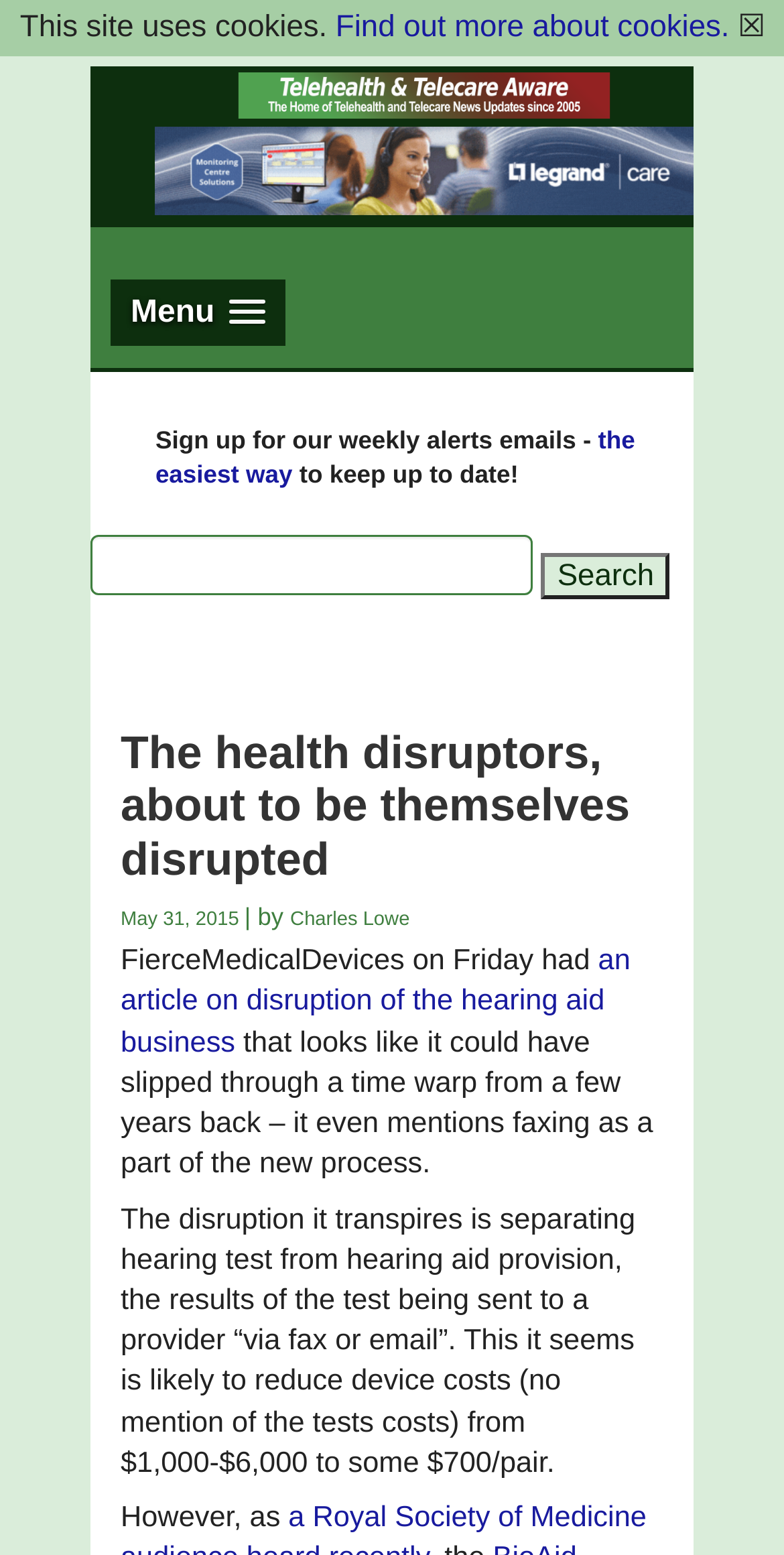Please identify the bounding box coordinates of the element I should click to complete this instruction: 'Search for something'. The coordinates should be given as four float numbers between 0 and 1, like this: [left, top, right, bottom].

[0.115, 0.342, 0.885, 0.393]